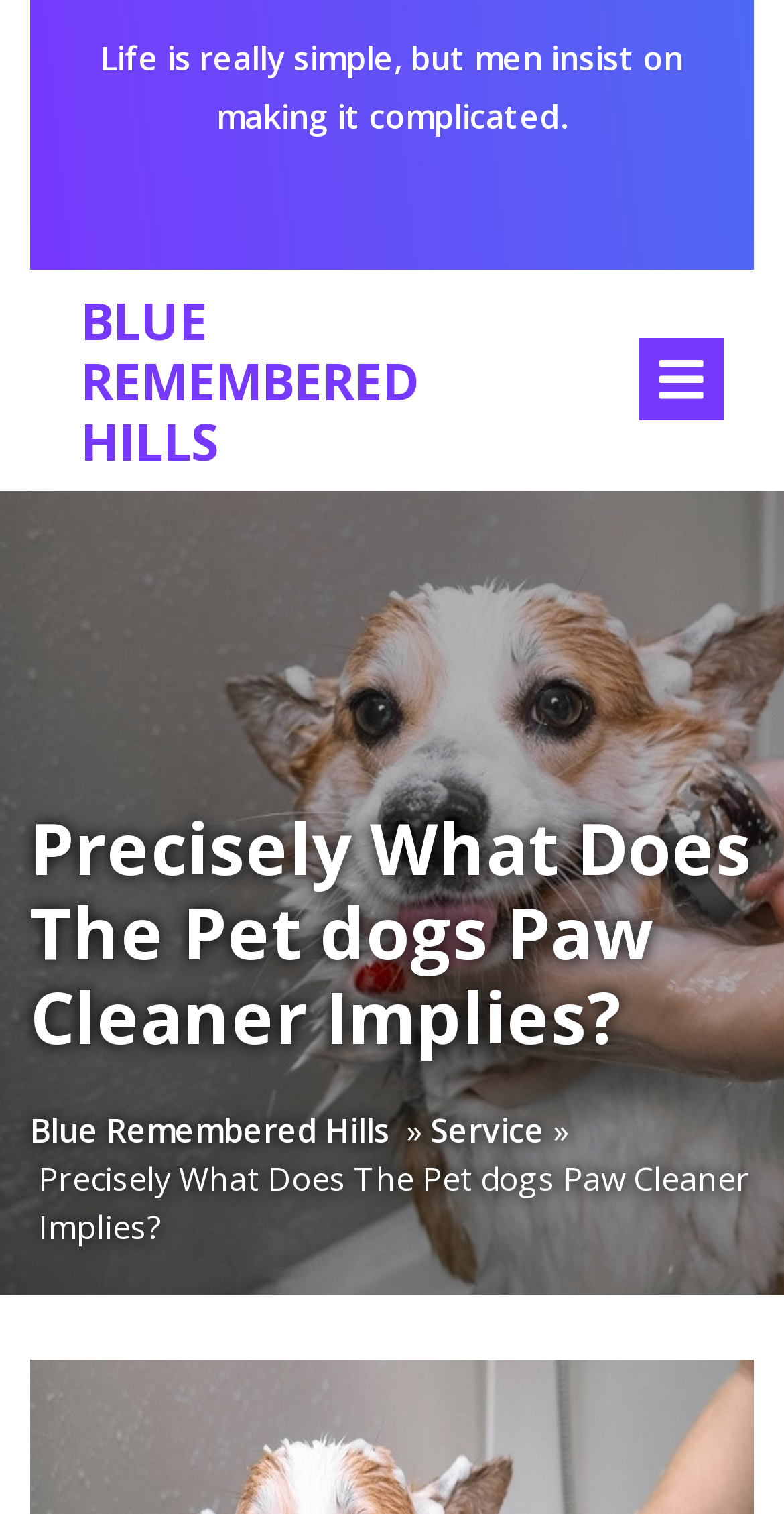What is the second menu item?
Please give a detailed answer to the question using the information shown in the image.

I found the menu items by looking at the link elements. The first menu item is 'Blue Remembered Hills', and the second menu item is 'Service' with bounding box coordinates [0.549, 0.731, 0.695, 0.763].